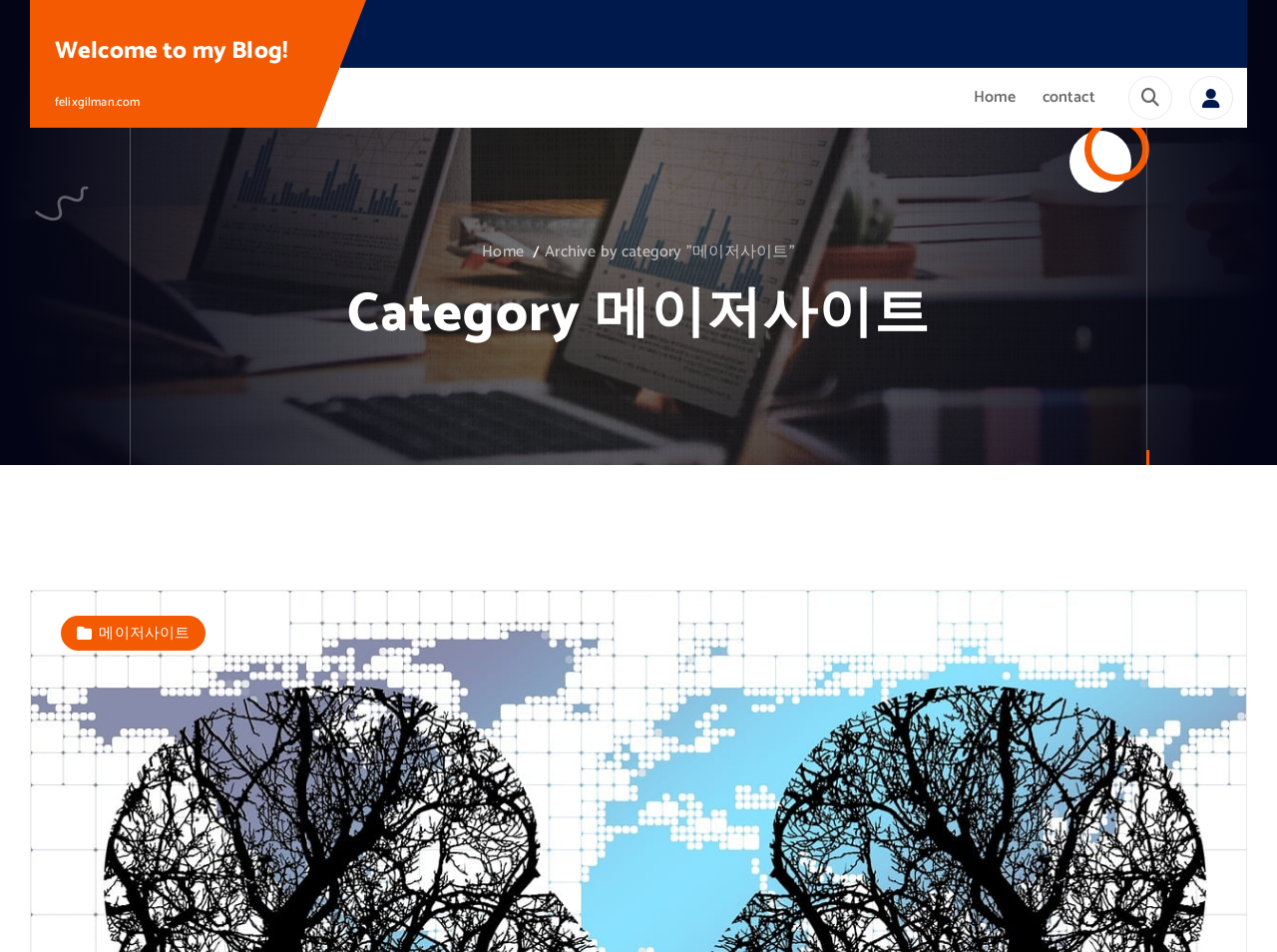Using the image as a reference, answer the following question in as much detail as possible:
What is the name of the blog?

I found the name of the blog by looking at the static text element 'felixgilman.com' located at the top of the webpage, which is likely to be the blog's name.